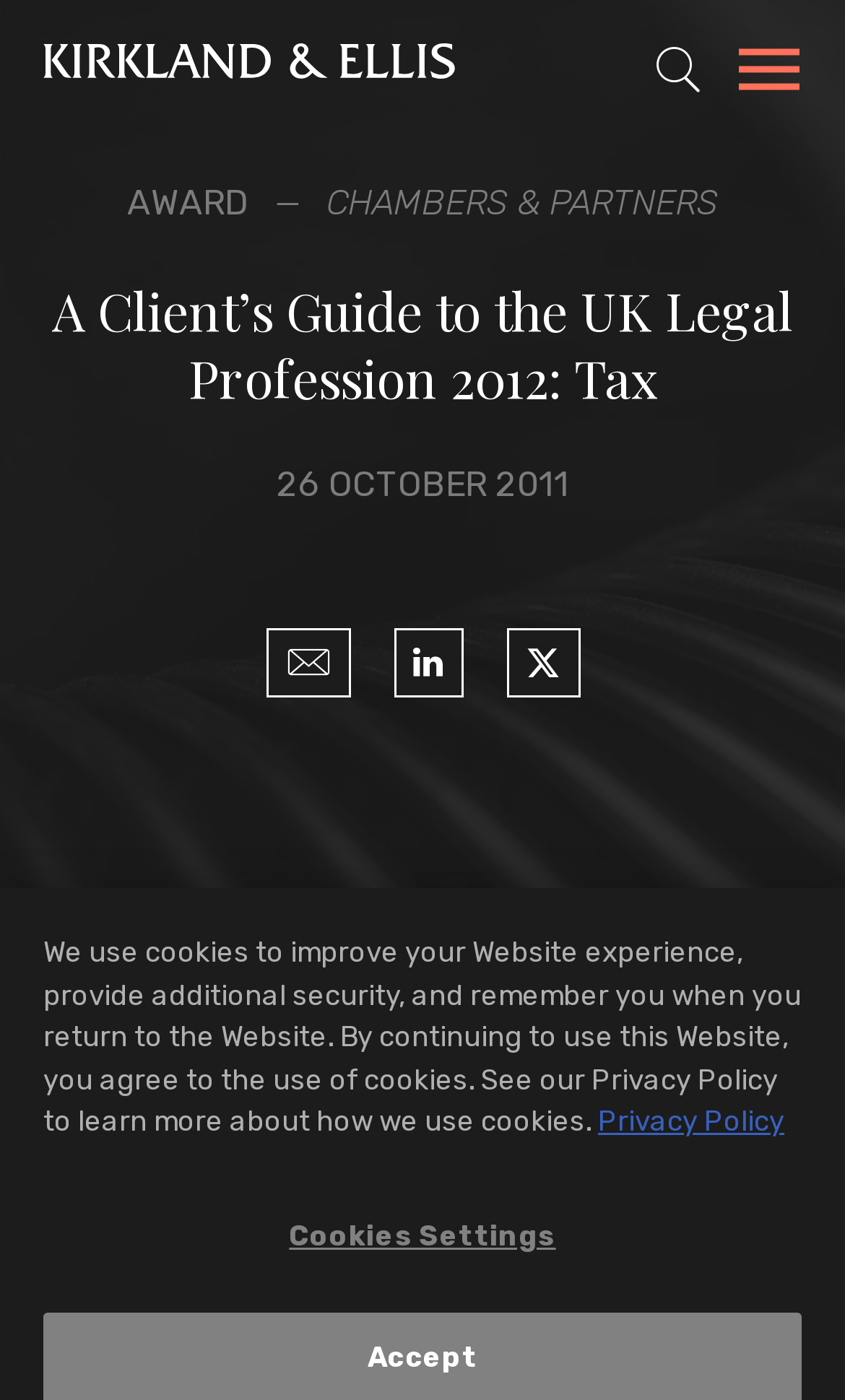Please give a short response to the question using one word or a phrase:
What is the award mentioned on the webpage?

CHAMBERS & PARTNERS